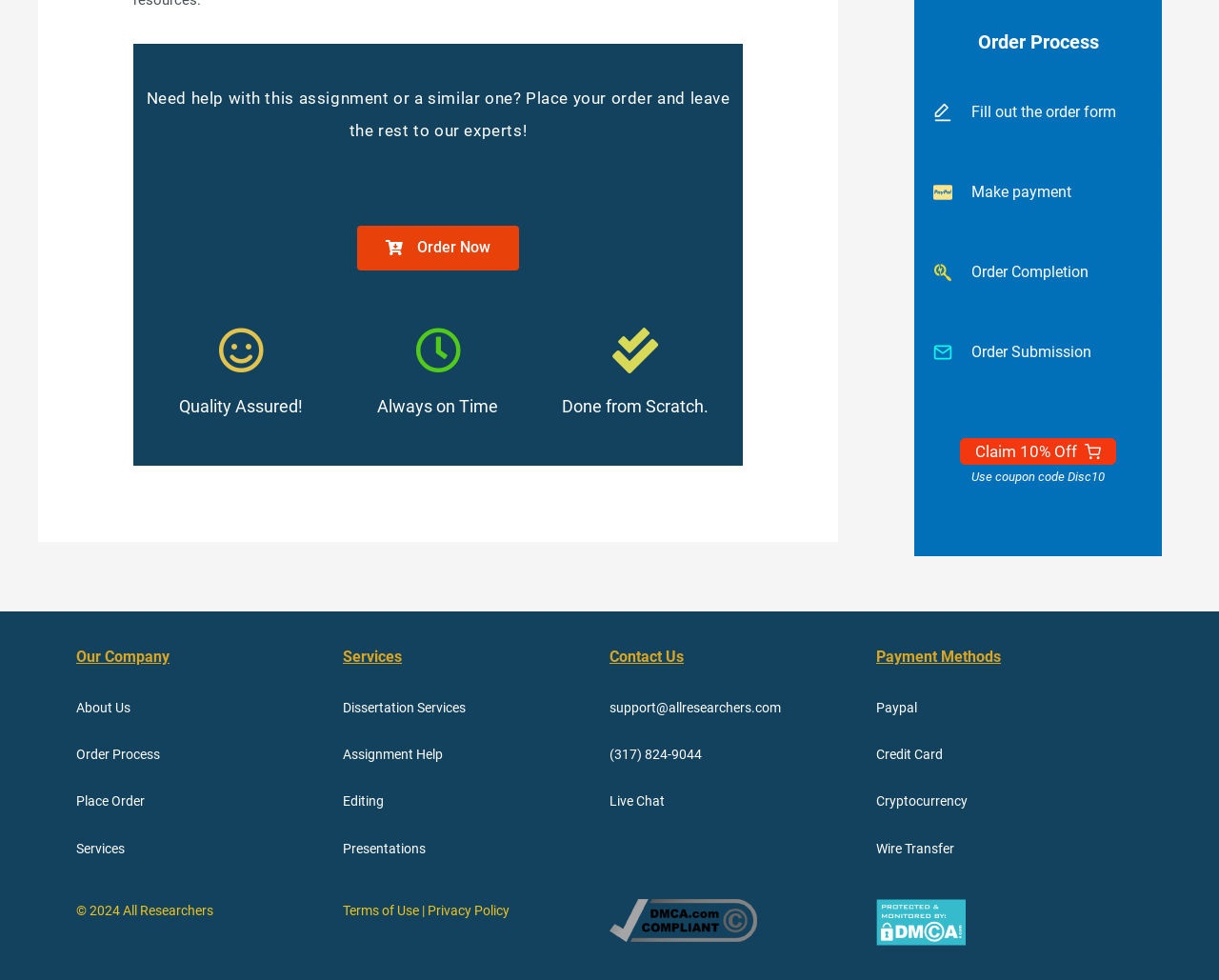Pinpoint the bounding box coordinates of the clickable area necessary to execute the following instruction: "Click on 'Place Order'". The coordinates should be given as four float numbers between 0 and 1, namely [left, top, right, bottom].

[0.062, 0.81, 0.119, 0.825]